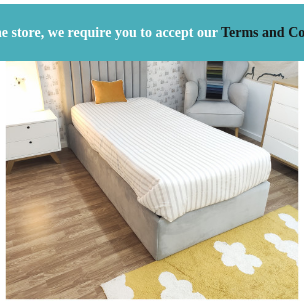What is the purpose of the raised base of the bed?
Use the information from the image to give a detailed answer to the question.

The caption states that the bed has a 'raised base designed for convenient storage', implying that the raised base serves a functional purpose.